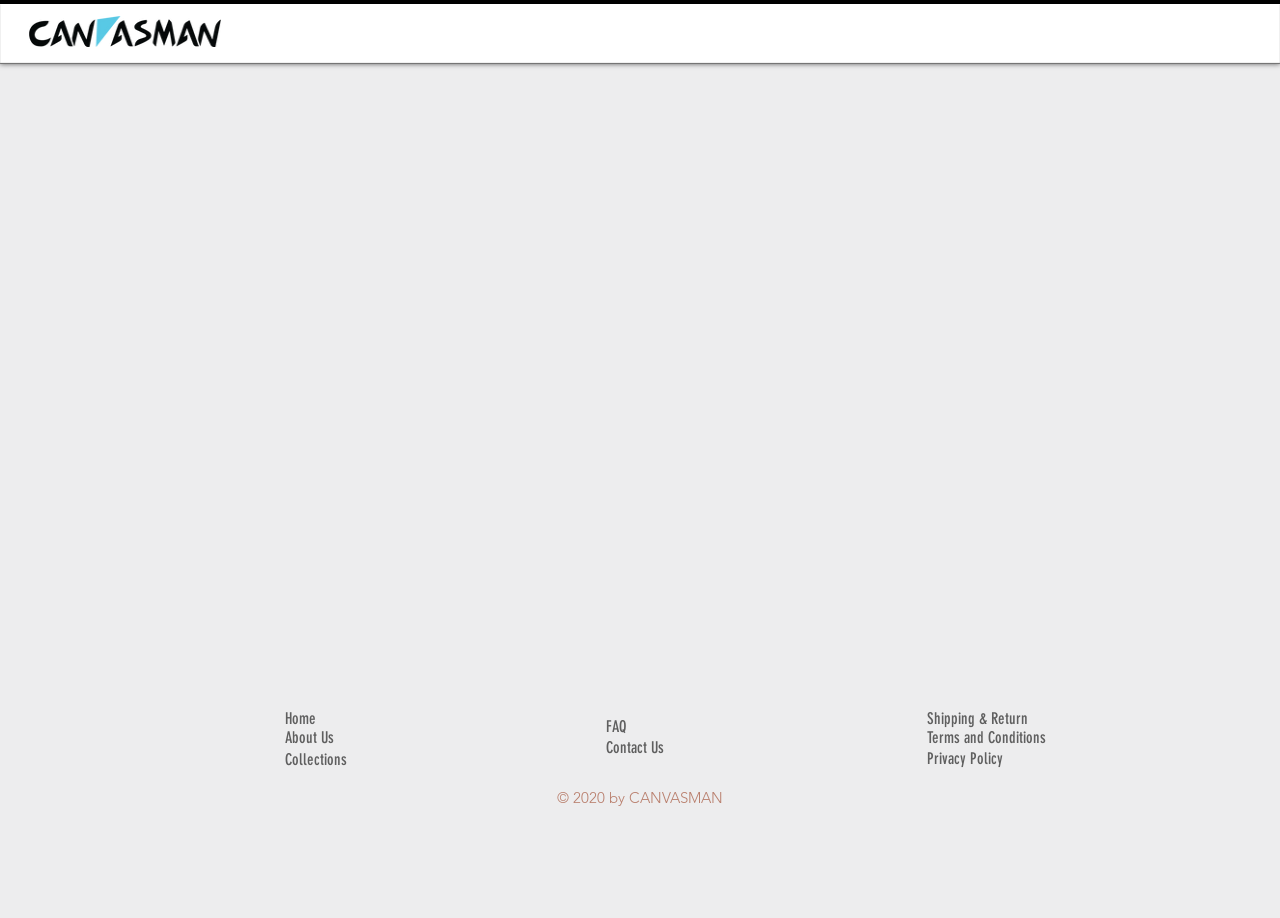Answer this question in one word or a short phrase: How many navigation links are there?

6